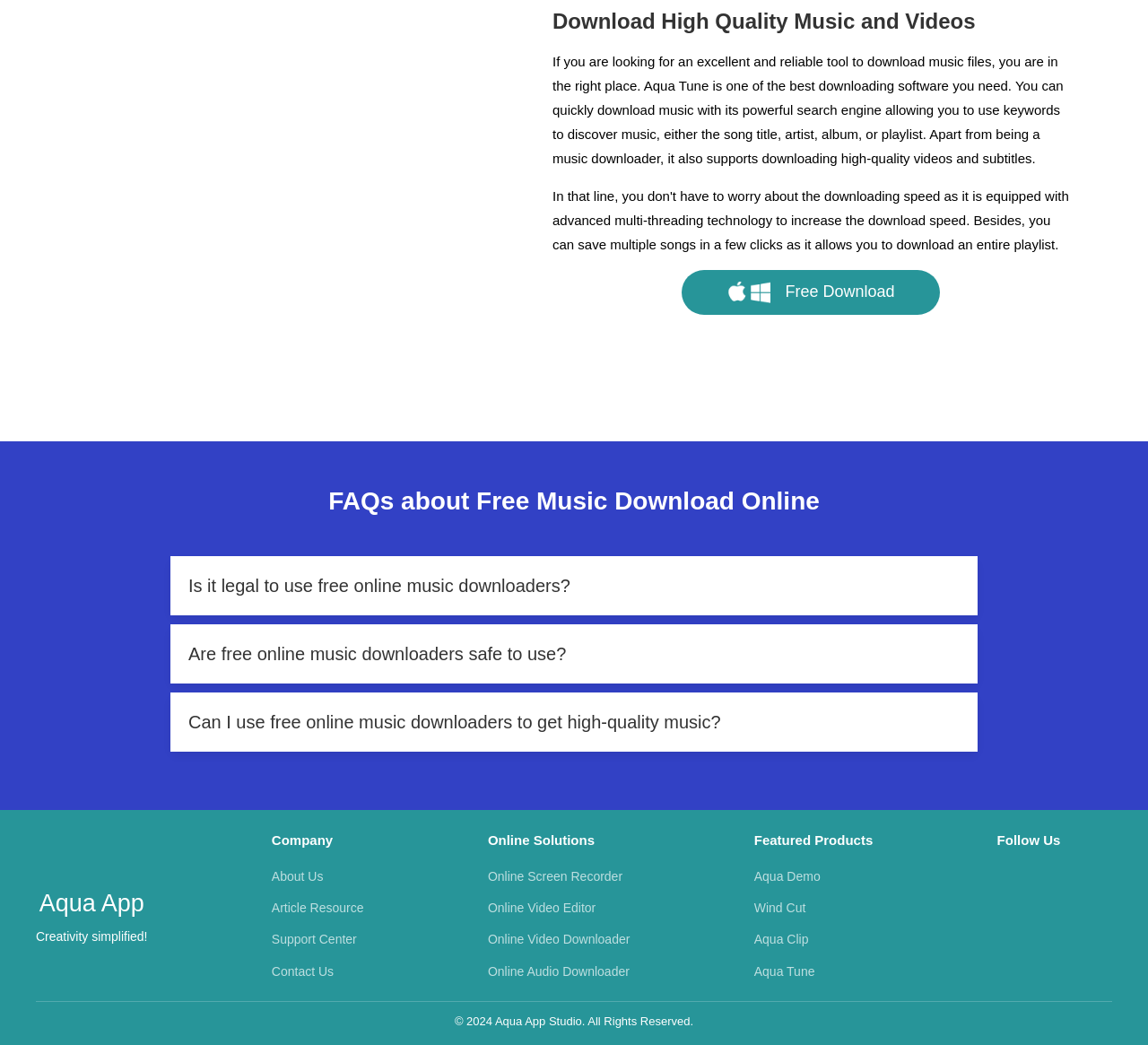Find the bounding box coordinates corresponding to the UI element with the description: "alt="twitter"". The coordinates should be formatted as [left, top, right, bottom], with values as floats between 0 and 1.

[0.903, 0.843, 0.934, 0.858]